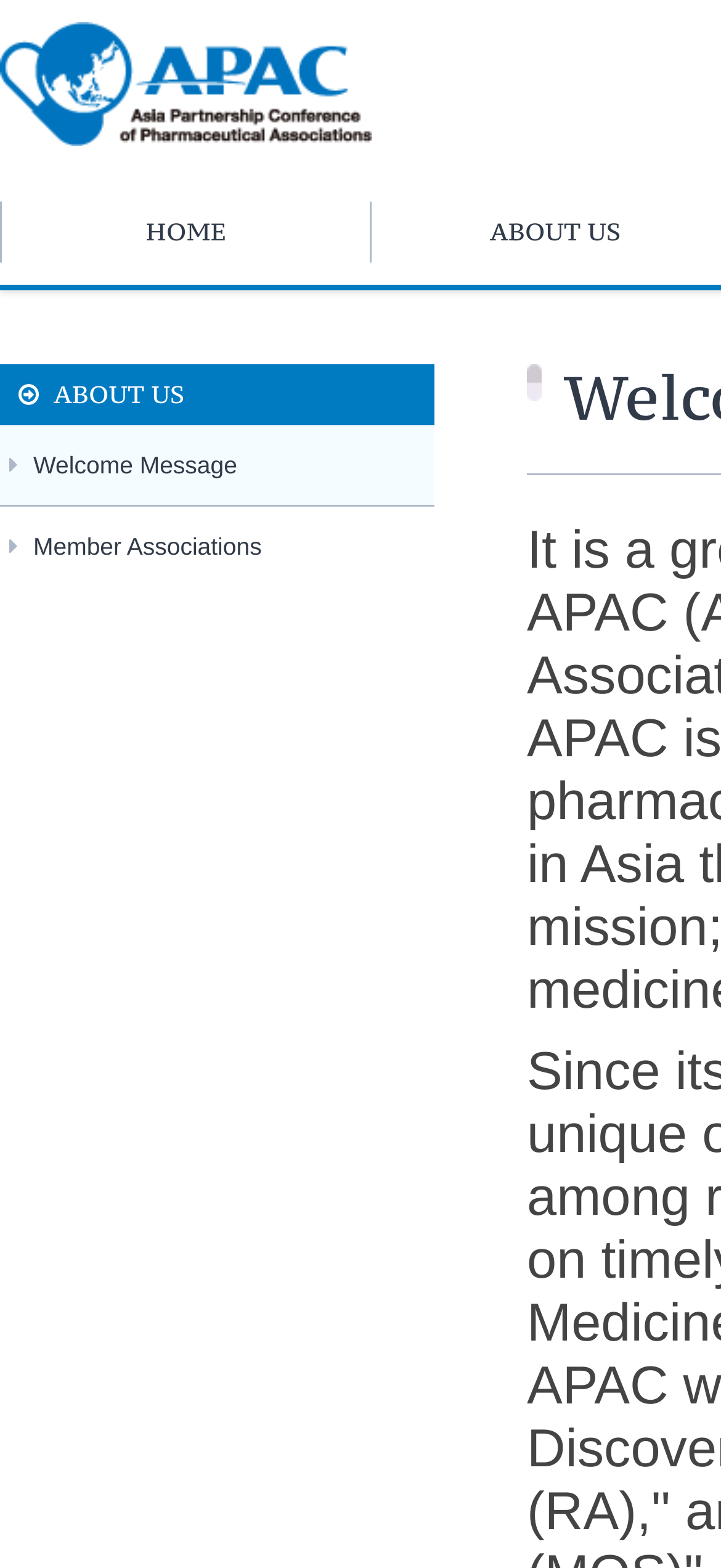Extract the bounding box coordinates for the UI element described as: "HOME".

[0.003, 0.129, 0.513, 0.167]